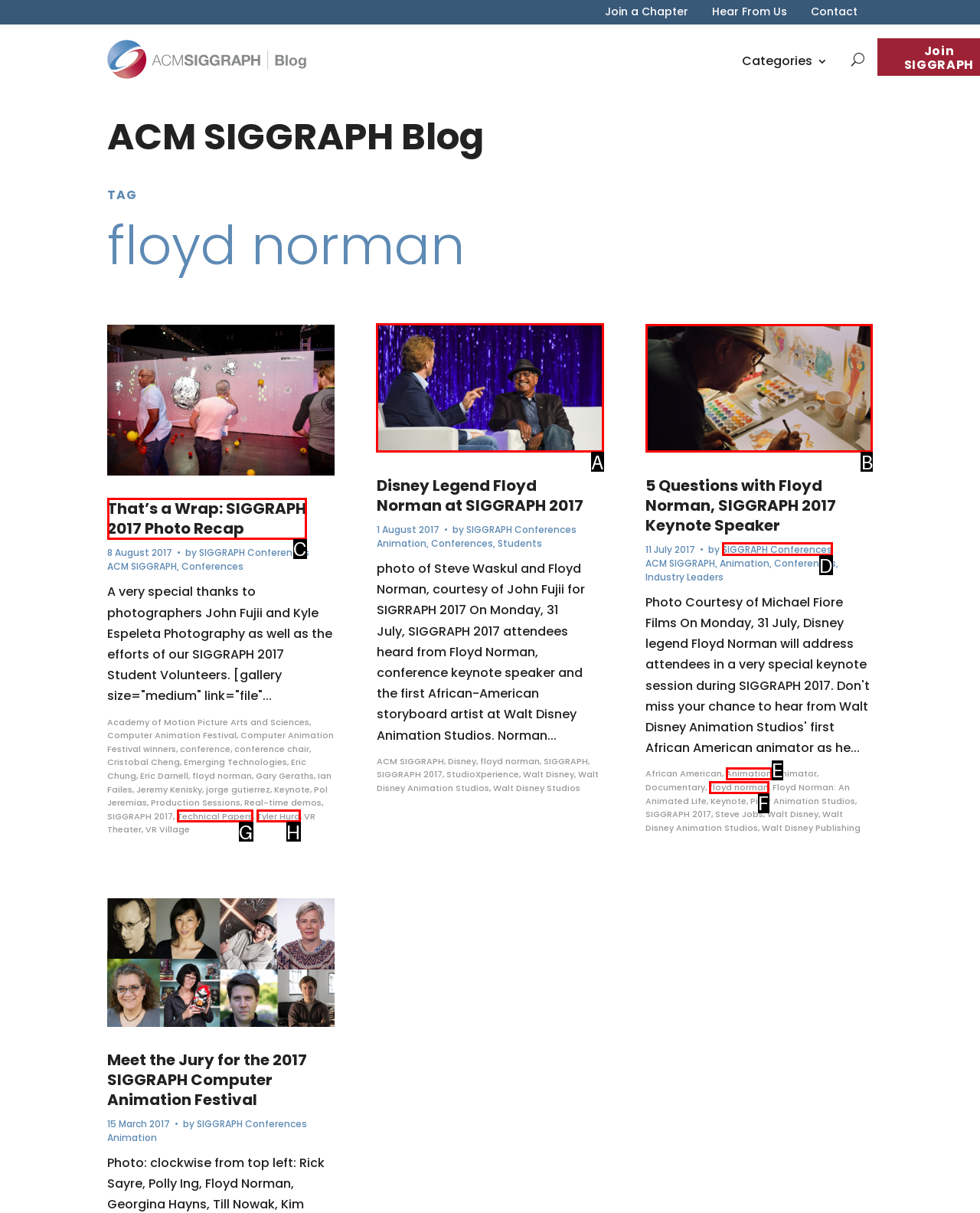Tell me which one HTML element I should click to complete the following task: Click on the 'Disney Legend Floyd Norman at SIGGRAPH 2017' link Answer with the option's letter from the given choices directly.

A